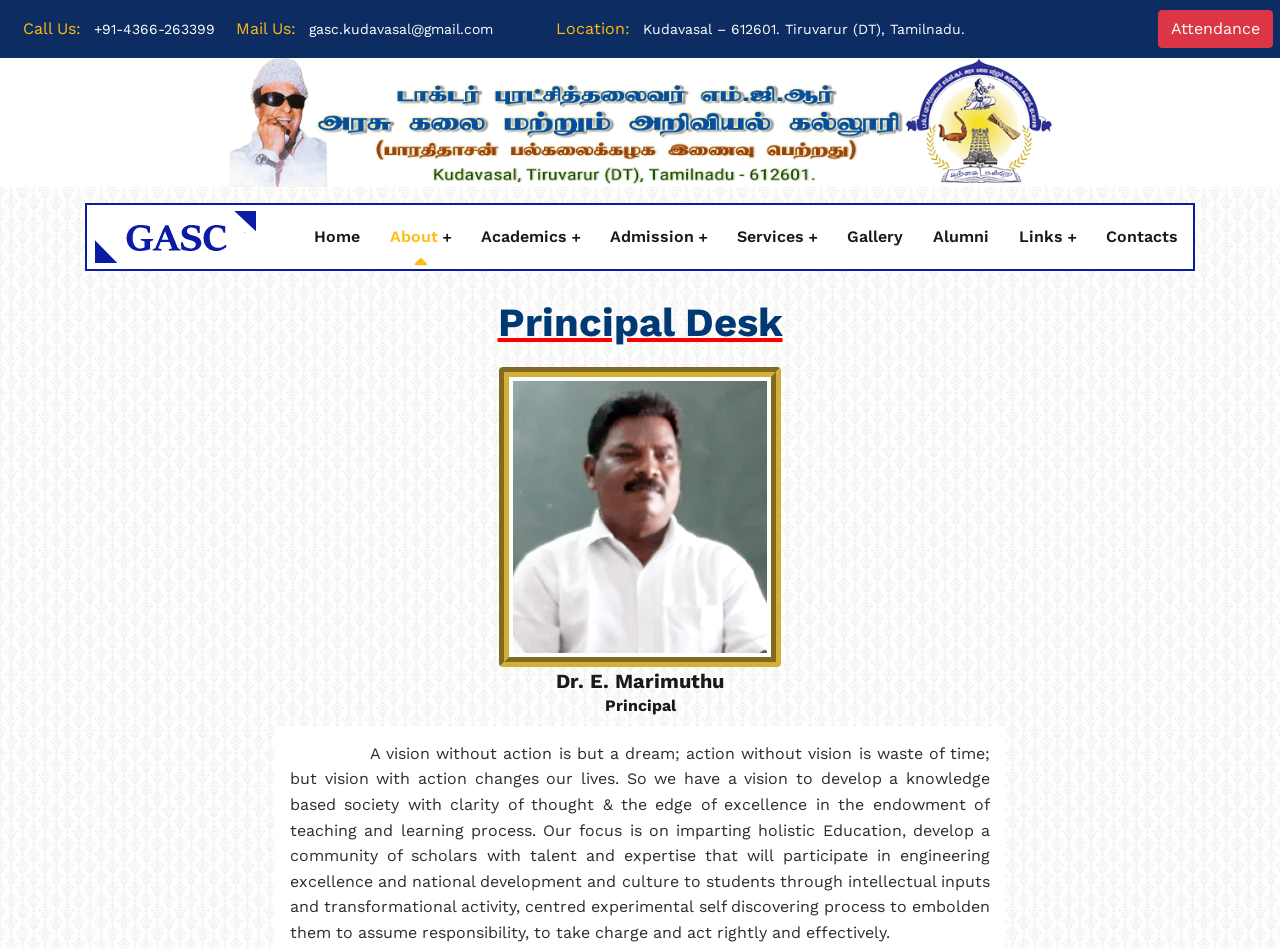Summarize the contents and layout of the webpage in detail.

The webpage is about Dr. Puratchithalaivar M.G.R Government Arts and Science College, Kudavasal, Thiruvarur. At the top left, there is a logo of the college, accompanied by a link to the homepage. Below the logo, there are three columns of contact information, including a phone number, email address, and location.

To the right of the contact information, there is a navigation menu with links to various sections of the website, including Home, About, Academics, Admission, Services, Gallery, Alumni, Links, and Contacts. Each link is represented by an icon and a brief description.

Below the navigation menu, there is a heading that reads "Principal Desk". Underneath, there is a large image that takes up most of the width of the page. Above the image, there is a heading that reads "Dr. E. Marimuthu" and a subtitle that reads "Principal".

To the right of the image, there is a block of text that describes the vision and mission of the college. The text is quite long and discusses the importance of vision, action, and education in developing a knowledge-based society.